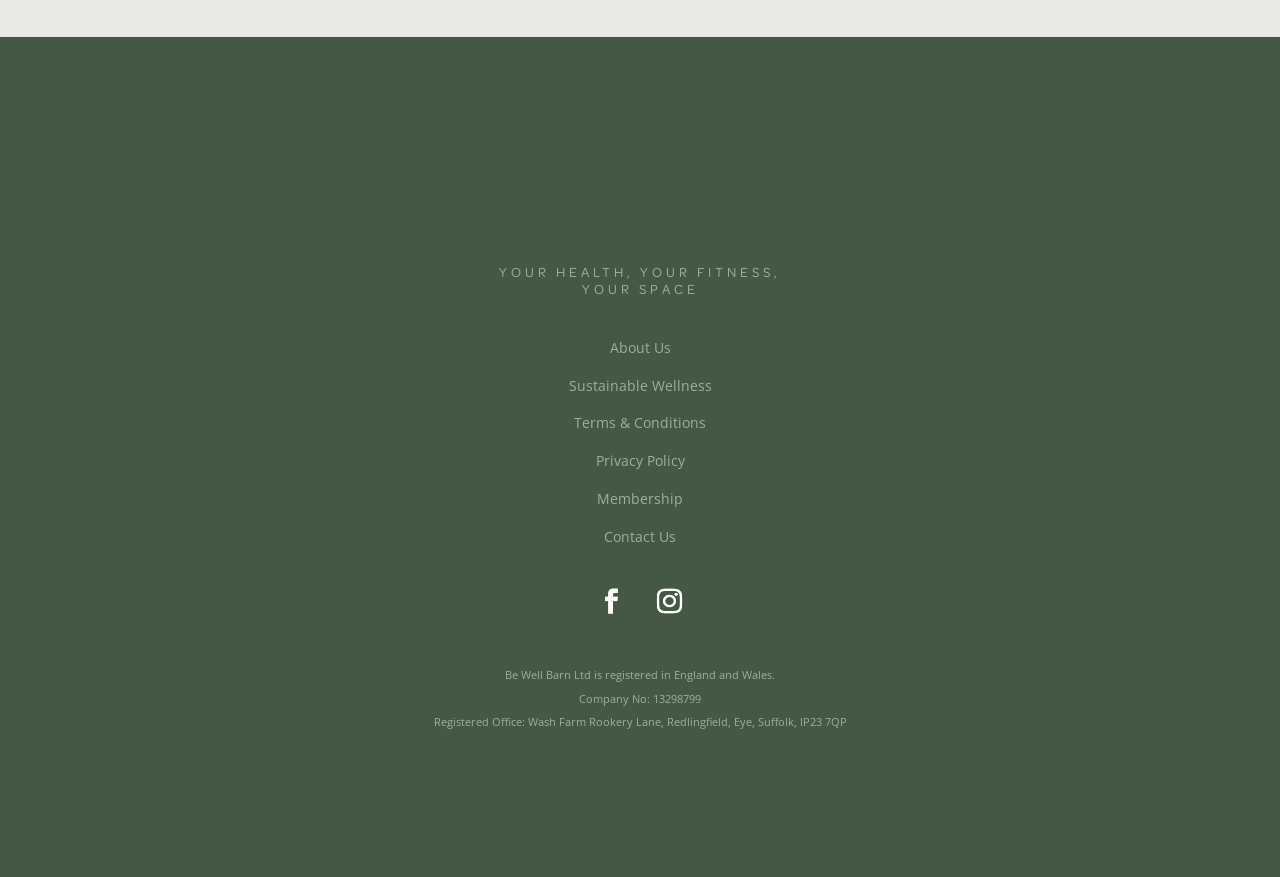Please determine the bounding box coordinates of the area that needs to be clicked to complete this task: 'View Sustainable Wellness'. The coordinates must be four float numbers between 0 and 1, formatted as [left, top, right, bottom].

[0.444, 0.428, 0.556, 0.45]